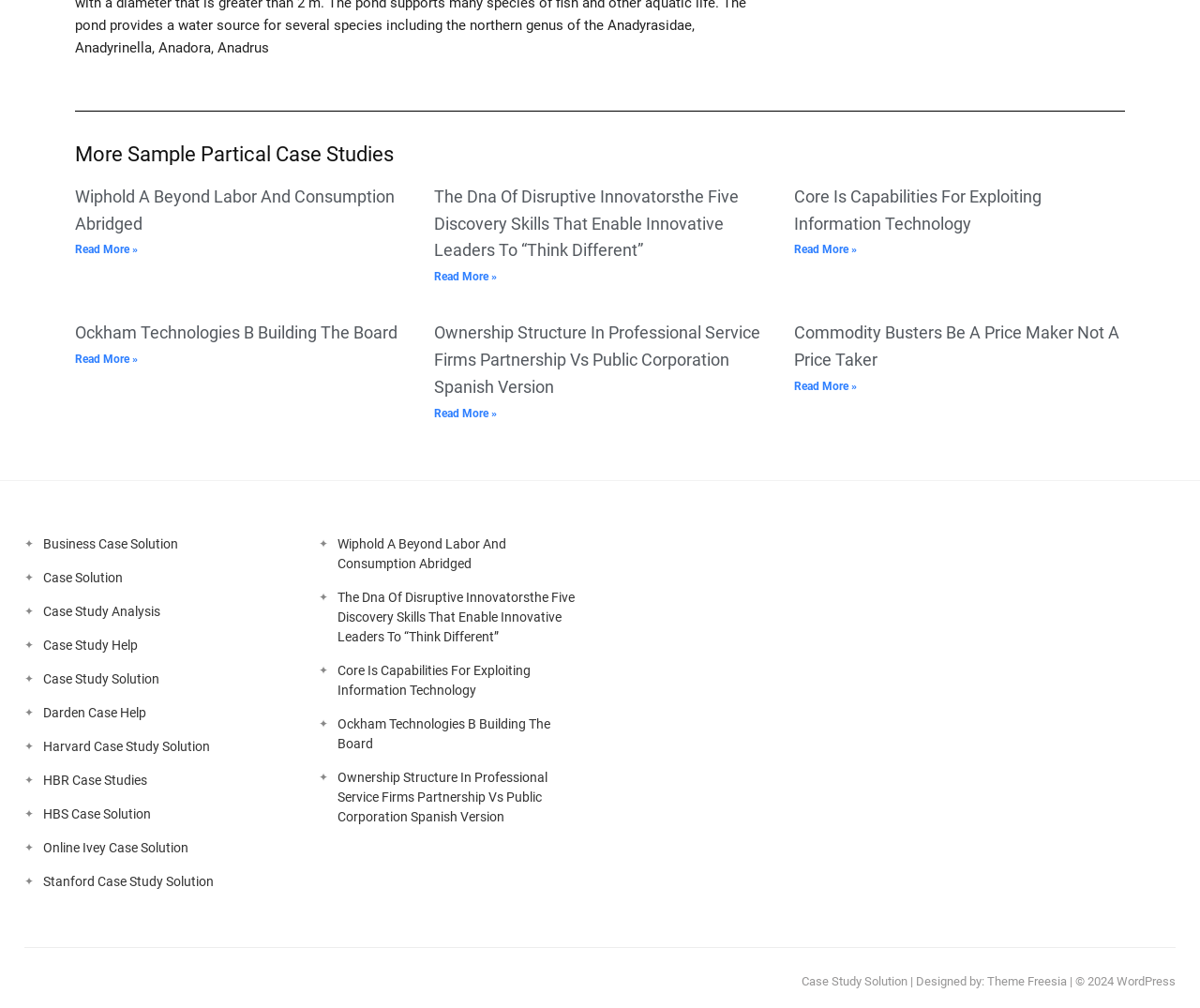Find and specify the bounding box coordinates that correspond to the clickable region for the instruction: "Visit the website designed by Theme Freesia".

[0.823, 0.966, 0.889, 0.98]